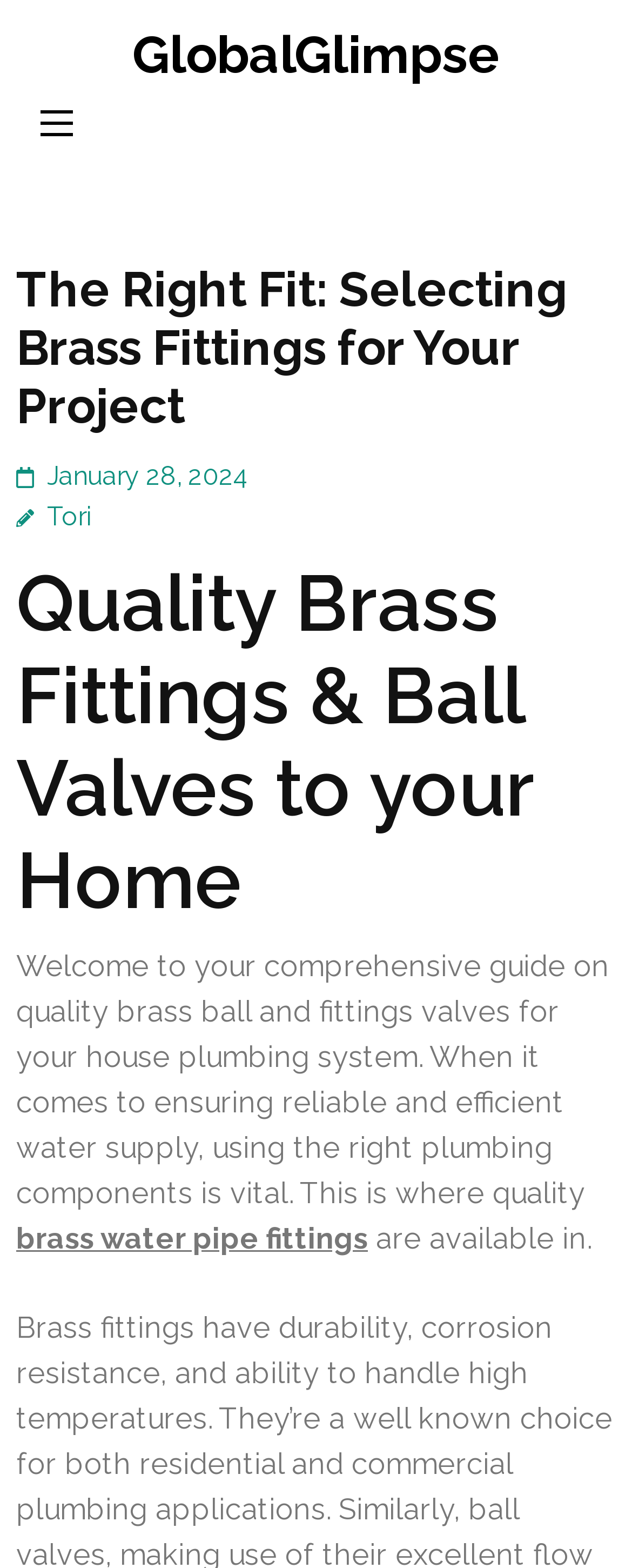When was this article published?
Analyze the image and provide a thorough answer to the question.

The publication date of this article is mentioned as 'January 28, 2024' in the link below the heading, which indicates when the article was published.